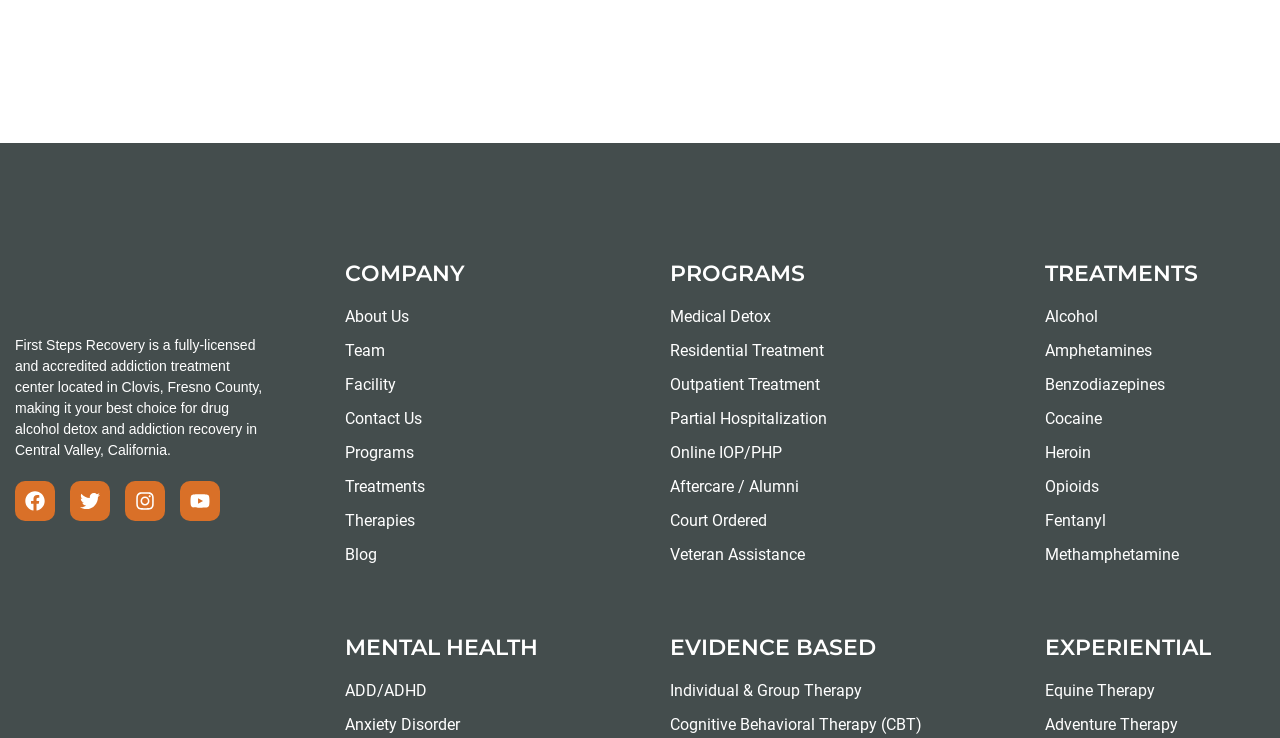Please determine the bounding box coordinates of the element to click on in order to accomplish the following task: "View the ABOUT page". Ensure the coordinates are four float numbers ranging from 0 to 1, i.e., [left, top, right, bottom].

None